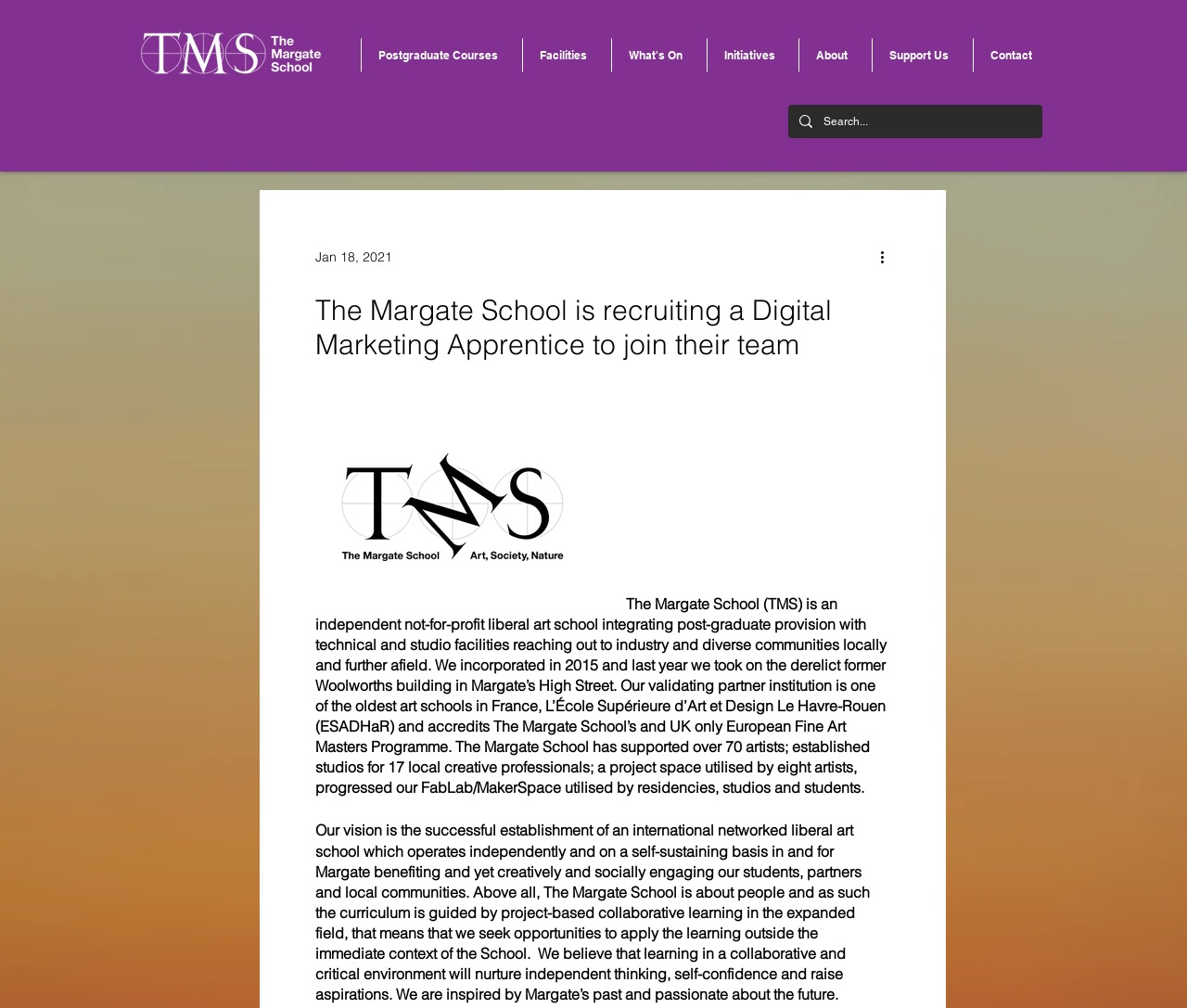Determine the bounding box coordinates of the target area to click to execute the following instruction: "Click the 'More actions' button."

[0.739, 0.244, 0.758, 0.266]